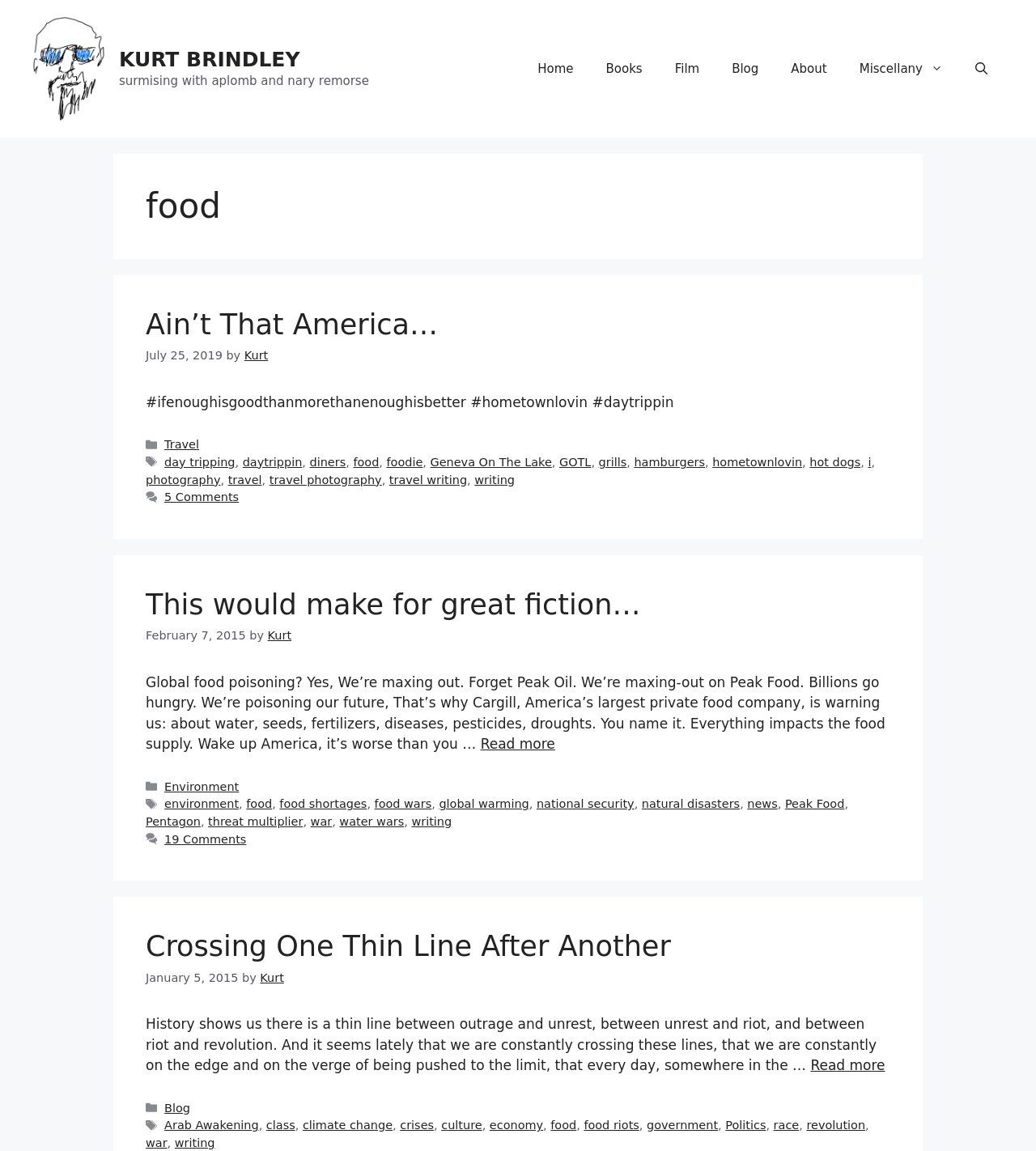Generate a thorough caption detailing the webpage content.

This webpage is a blog about food, written by Kurt. At the top, there is a banner with the site's title "food – KURT BRINDLEY" and a link to the author's name. Below the banner, there is a navigation menu with links to different sections of the site, including "Home", "Books", "Film", "Blog", "About", and "Miscellany". 

The main content of the page is divided into two articles. The first article has a heading "Ain’t That America…" and is dated July 25, 2019. The article has a brief description and is categorized under "Travel" with several tags, including "day tripping", "diners", "food", and "Geneva On The Lake". 

The second article has a heading "This would make for great fiction…" and is dated February 7, 2015. The article discusses global food poisoning and has a long description. It is categorized under "Environment" with several tags, including "environment", "food", "food shortages", and "global warming". 

Both articles have a footer section with links to categories and tags. There are also links to read more about each article.